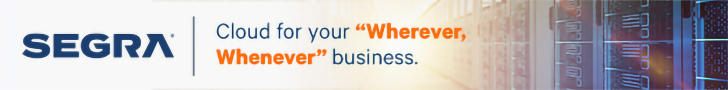What is SEGRA's commitment to its customers?
Please respond to the question thoroughly and include all relevant details.

The caption suggests that SEGRA is committed to providing innovative and reliable solutions to its customers, as evidenced by its focus on cloud services tailored for flexibility in business operations.